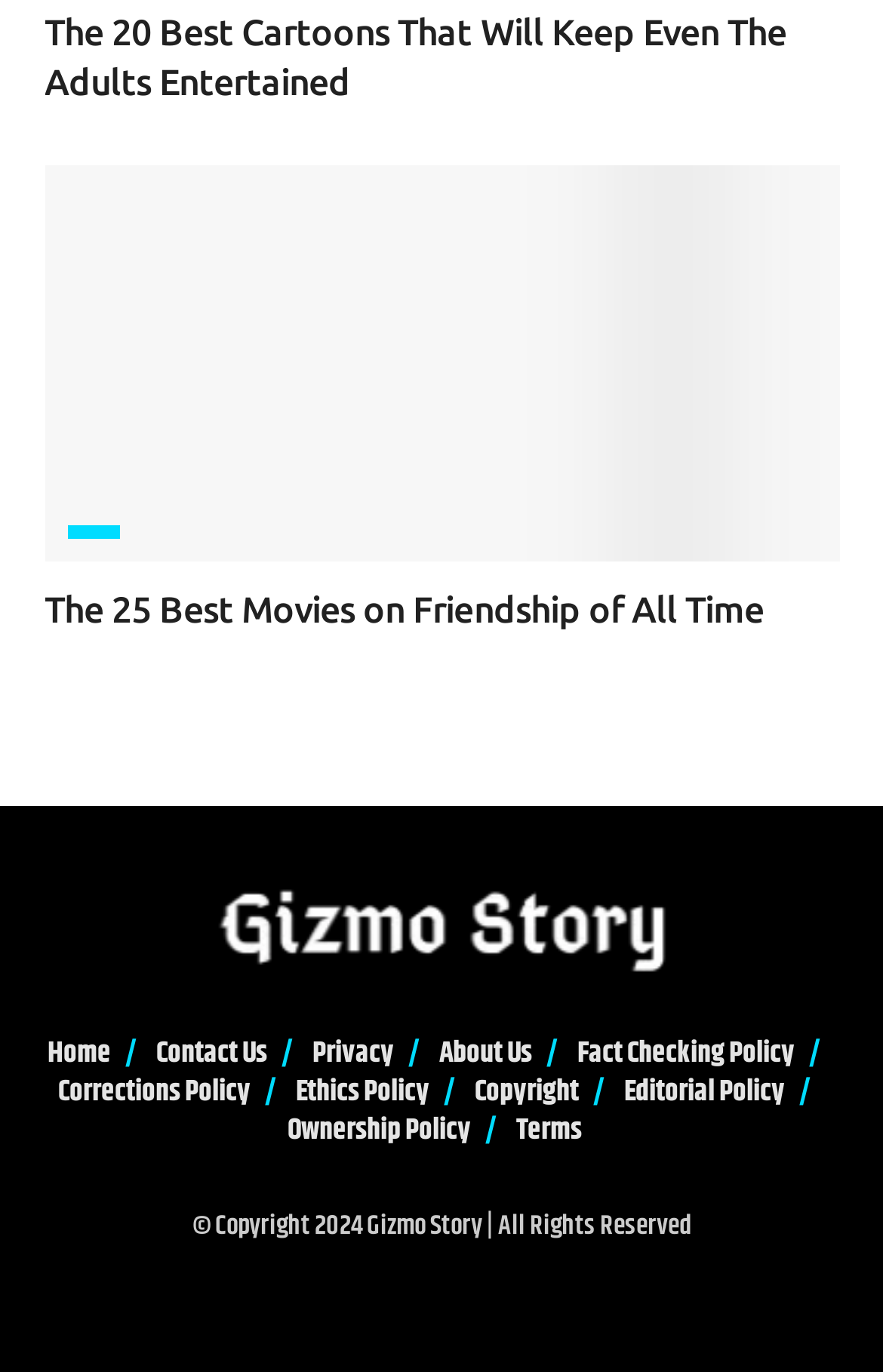How many headings are there on the page?
Please use the visual content to give a single word or phrase answer.

2